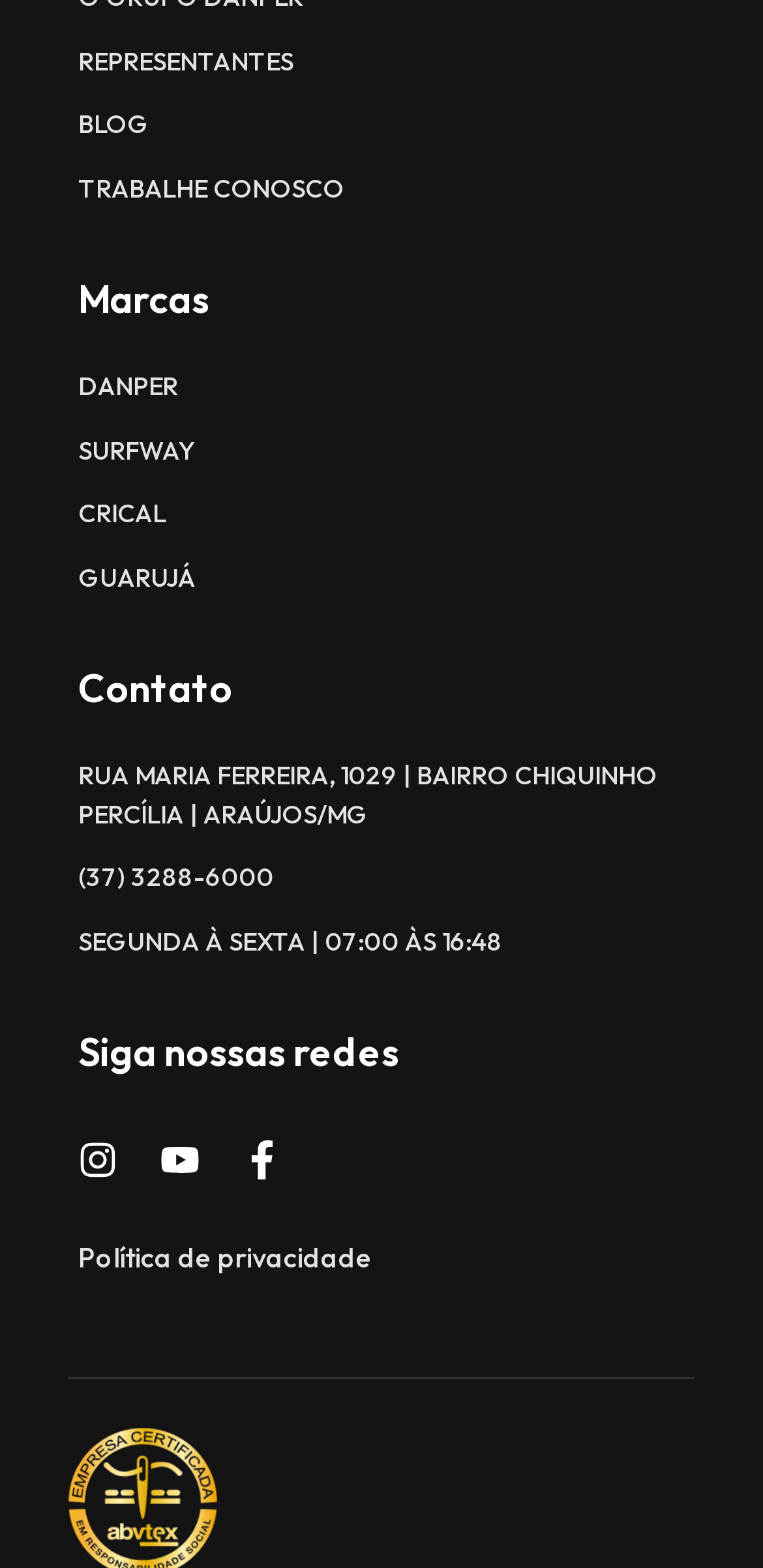Can you determine the bounding box coordinates of the area that needs to be clicked to fulfill the following instruction: "Read política de privacidade"?

[0.103, 0.79, 0.487, 0.816]